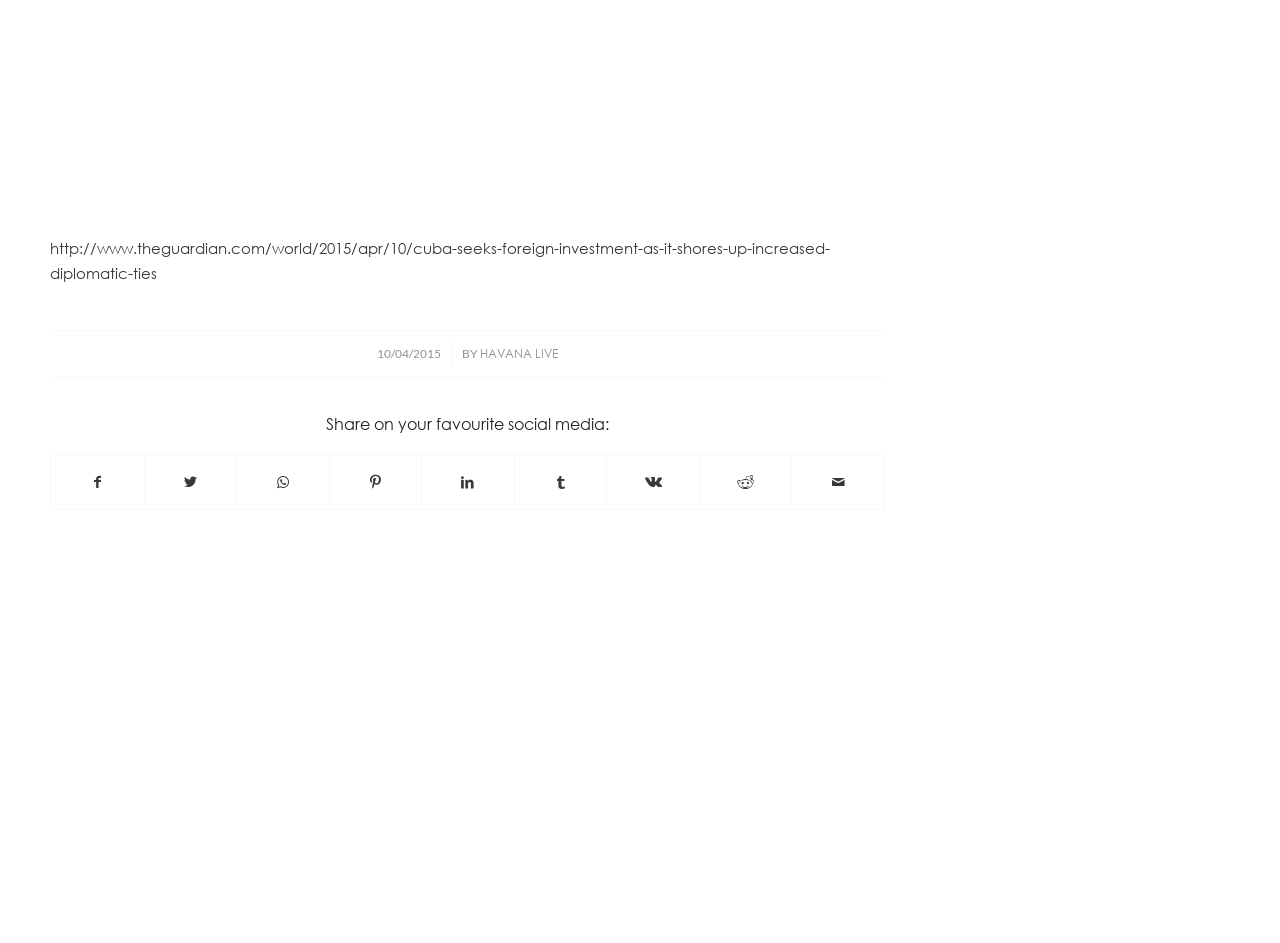Answer the question below in one word or phrase:
What is the URL of the article?

http://www.theguardian.com/world/2015/apr/10/cuba-seeks-foreign-investment-as-it-shores-up-increased-diplomatic-ties